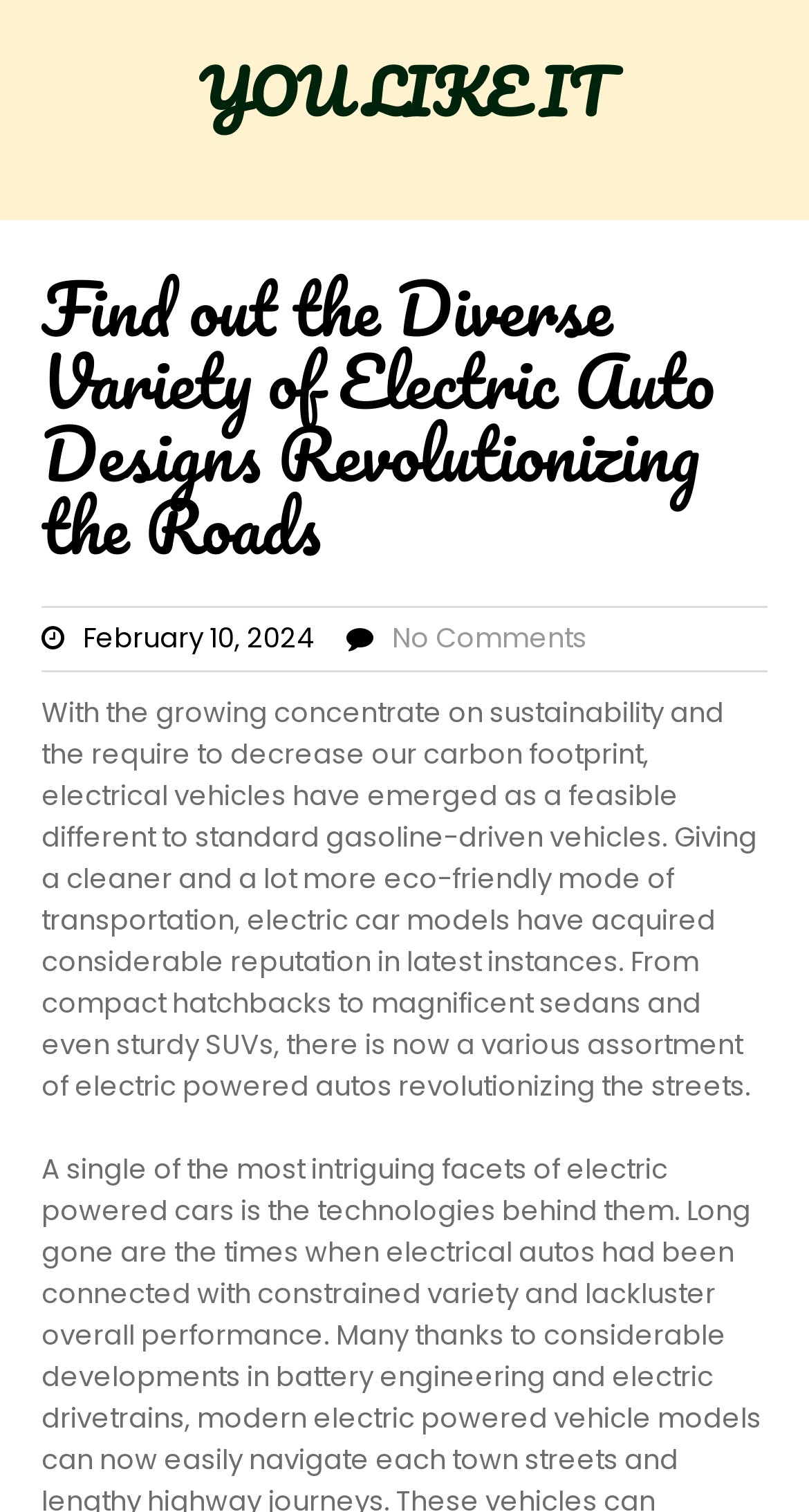Identify the bounding box coordinates for the UI element described as: "No Comments".

[0.485, 0.408, 0.726, 0.434]